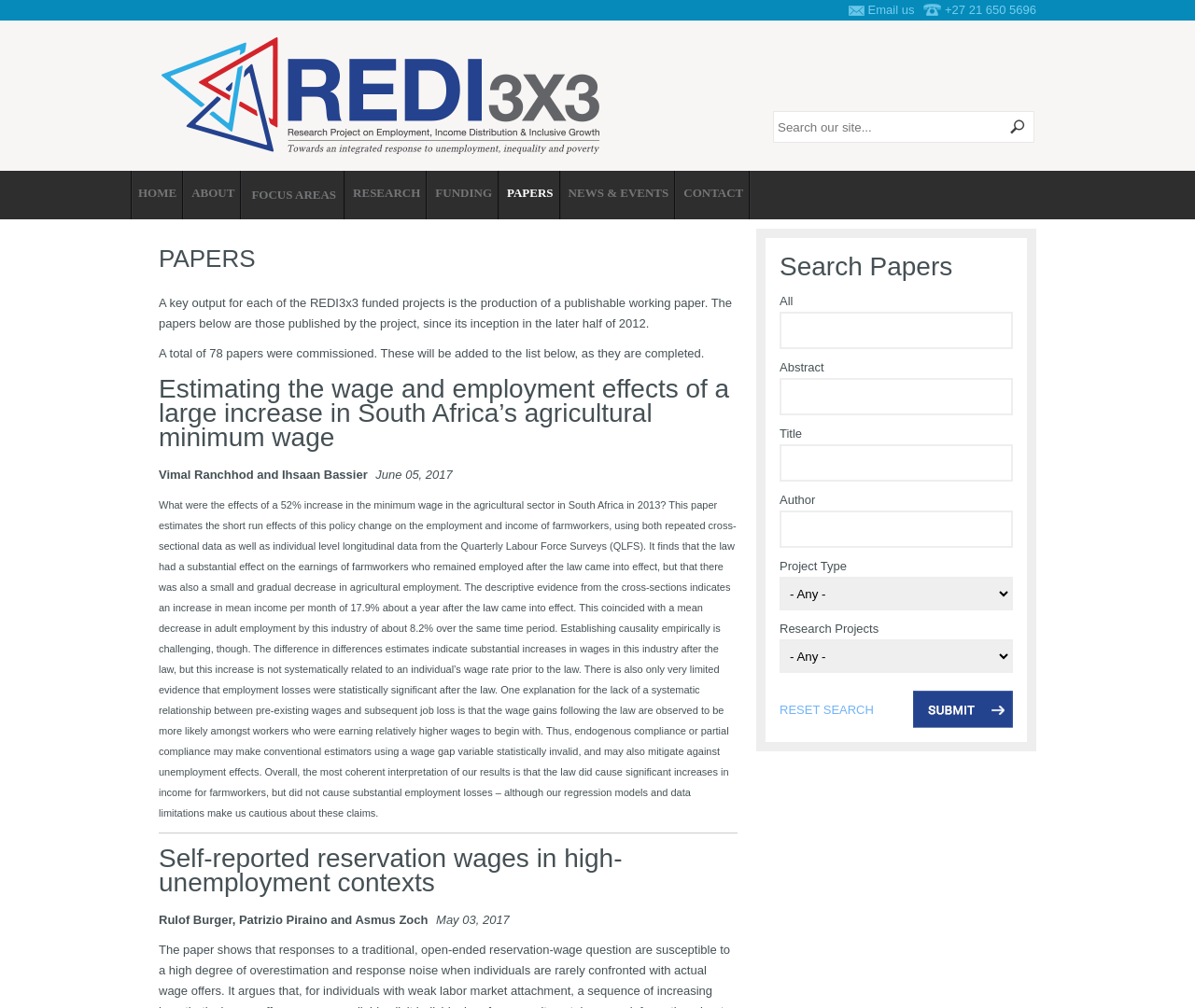Given the element description, predict the bounding box coordinates in the format (top-left x, top-left y, bottom-right x, bottom-right y). Make sure all values are between 0 and 1. Here is the element description: Research

[0.289, 0.169, 0.358, 0.218]